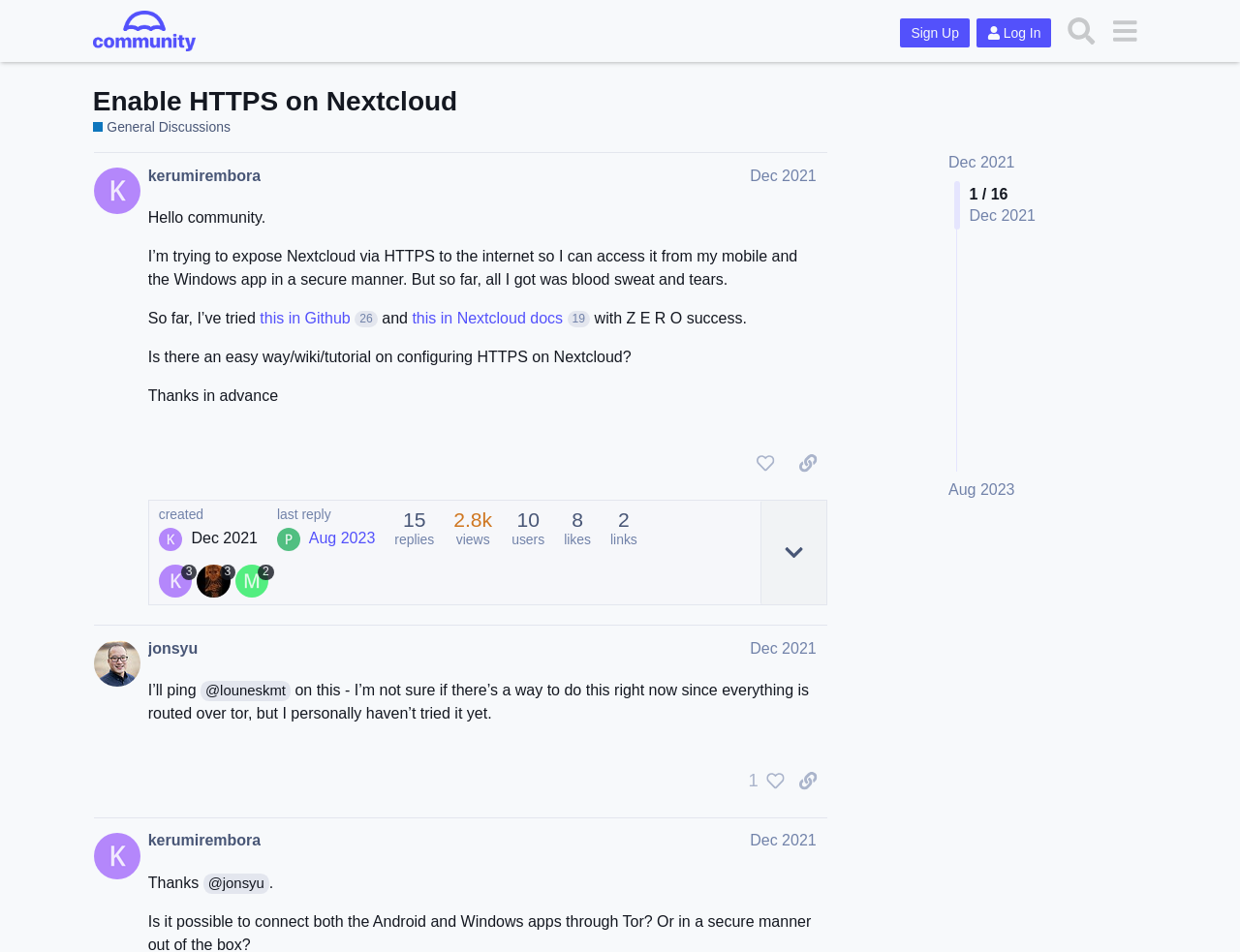Pinpoint the bounding box coordinates of the element you need to click to execute the following instruction: "Like the post". The bounding box should be represented by four float numbers between 0 and 1, in the format [left, top, right, bottom].

[0.602, 0.469, 0.632, 0.504]